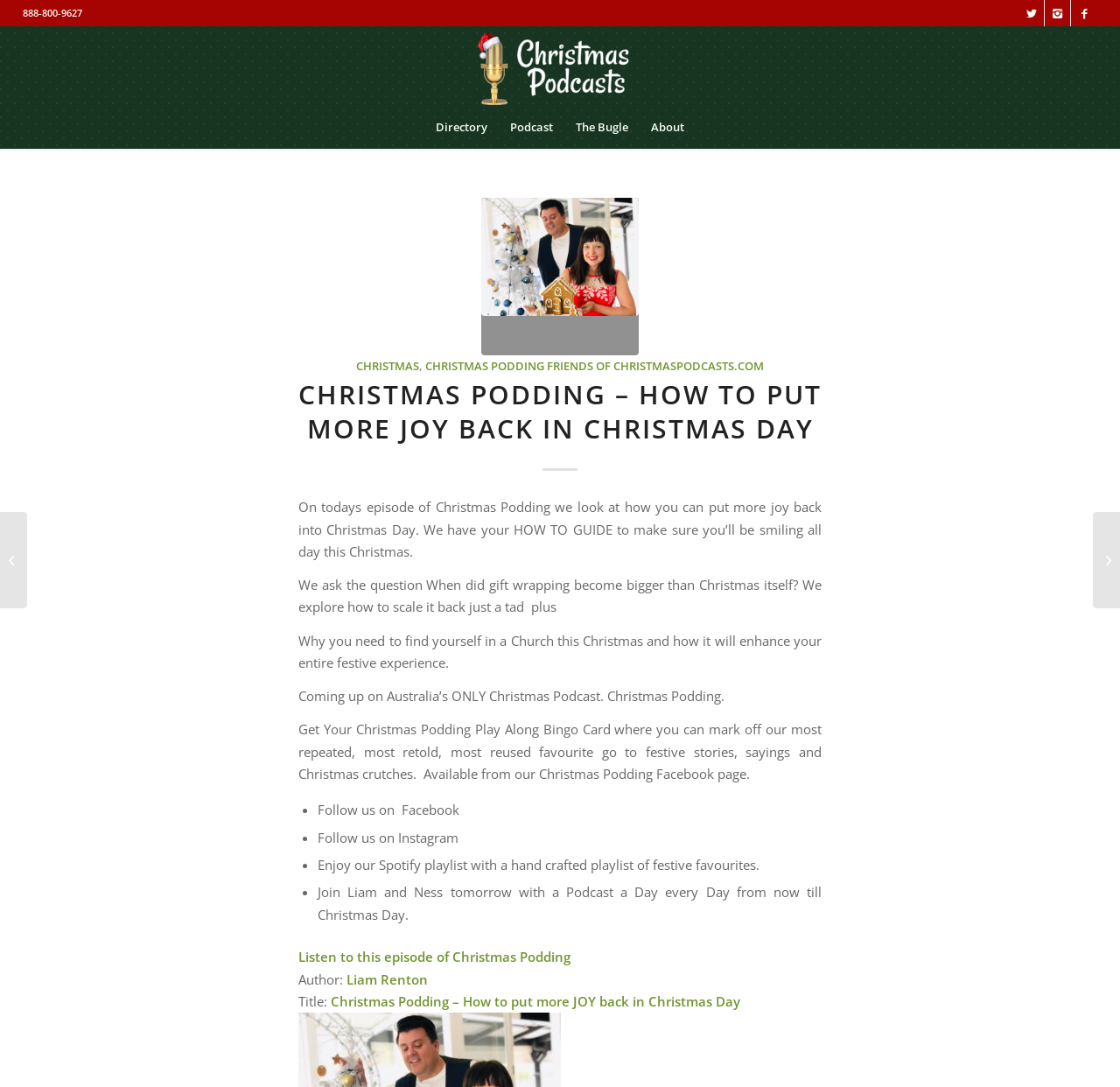Show me the bounding box coordinates of the clickable region to achieve the task as per the instruction: "Go to the Directory".

[0.379, 0.097, 0.445, 0.137]